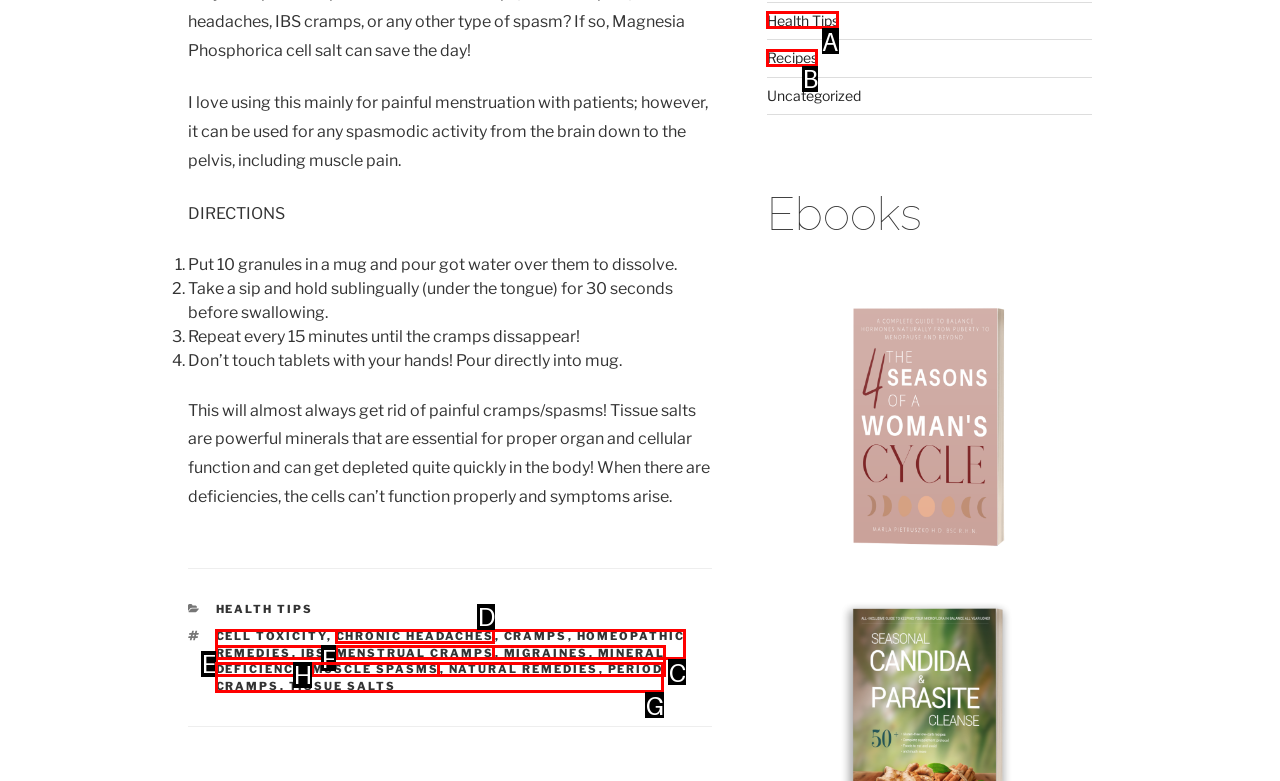Indicate which red-bounded element should be clicked to perform the task: Click on 'Health Tips' Answer with the letter of the correct option.

A